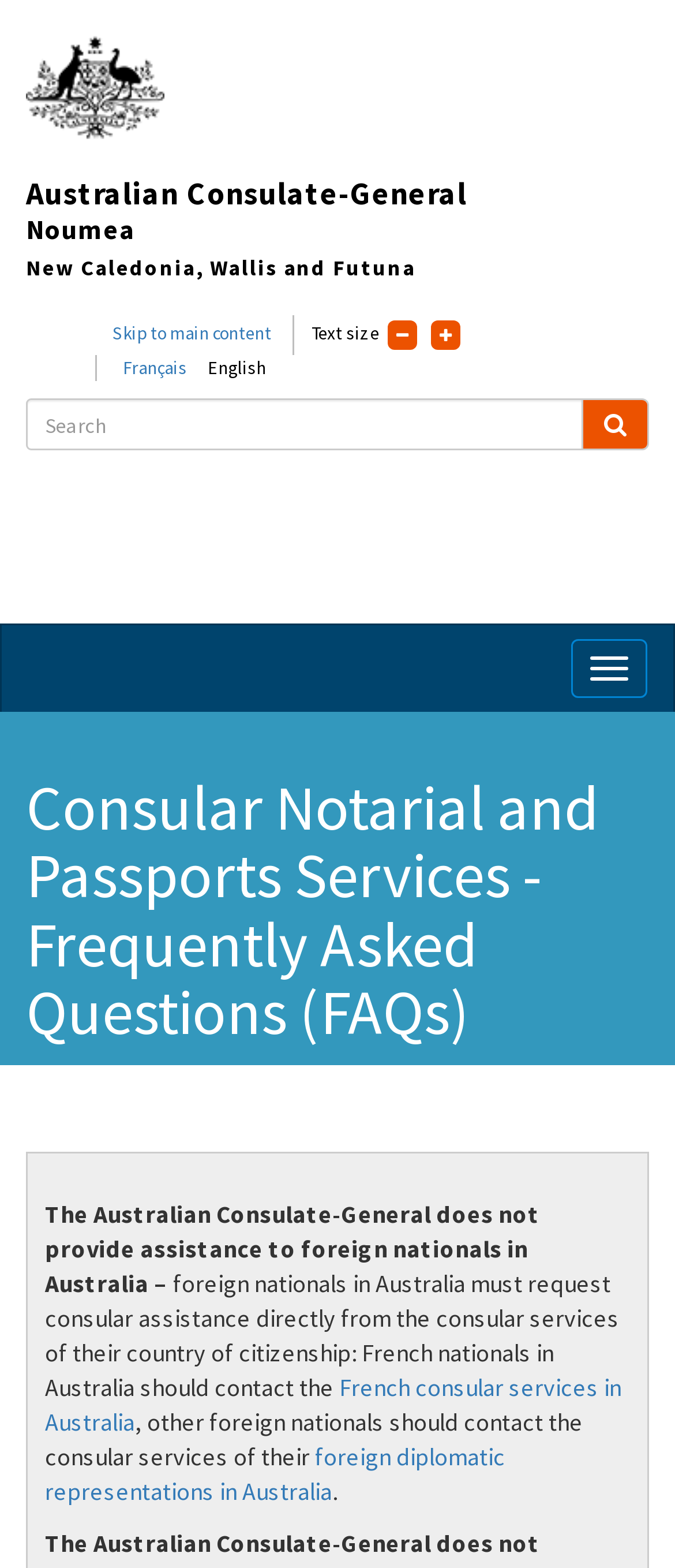Could you provide the bounding box coordinates for the portion of the screen to click to complete this instruction: "Go to main content"?

[0.167, 0.206, 0.403, 0.22]